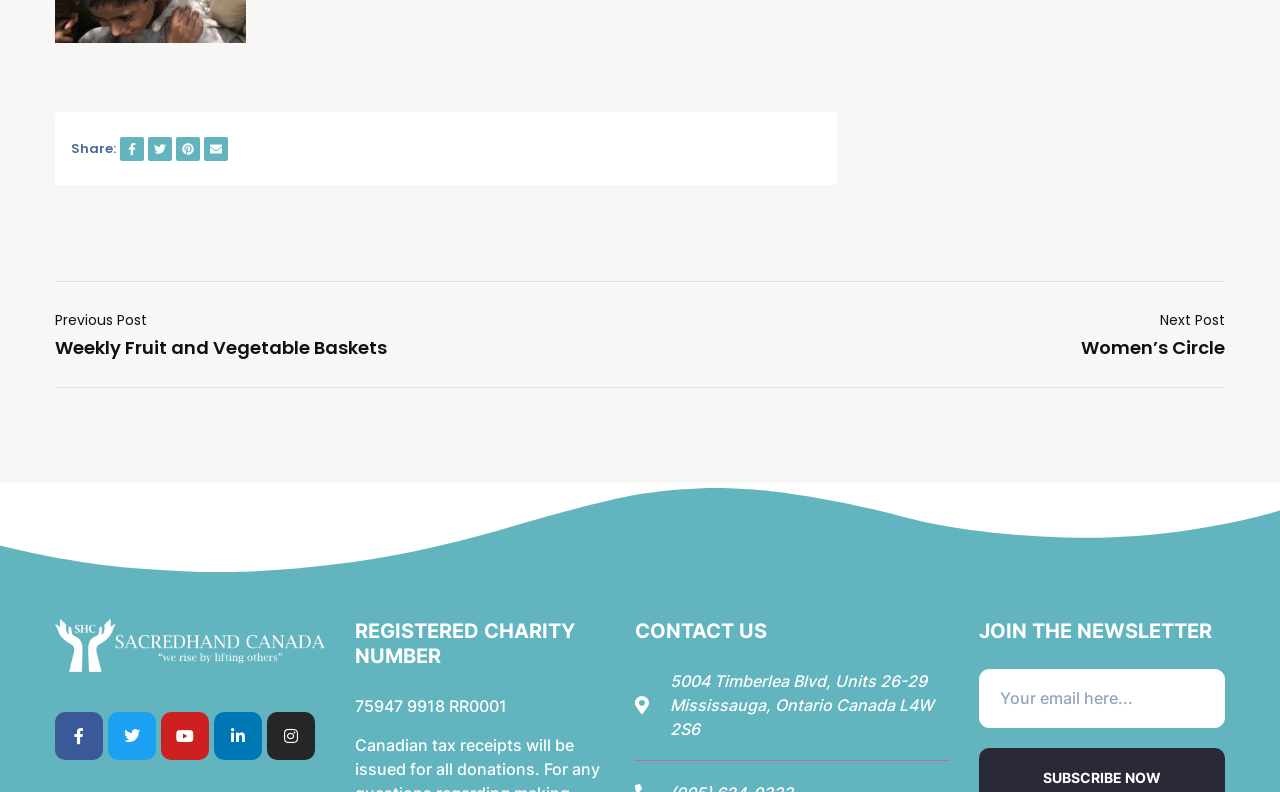Provide the bounding box coordinates of the HTML element this sentence describes: "Twitter". The bounding box coordinates consist of four float numbers between 0 and 1, i.e., [left, top, right, bottom].

[0.084, 0.9, 0.122, 0.96]